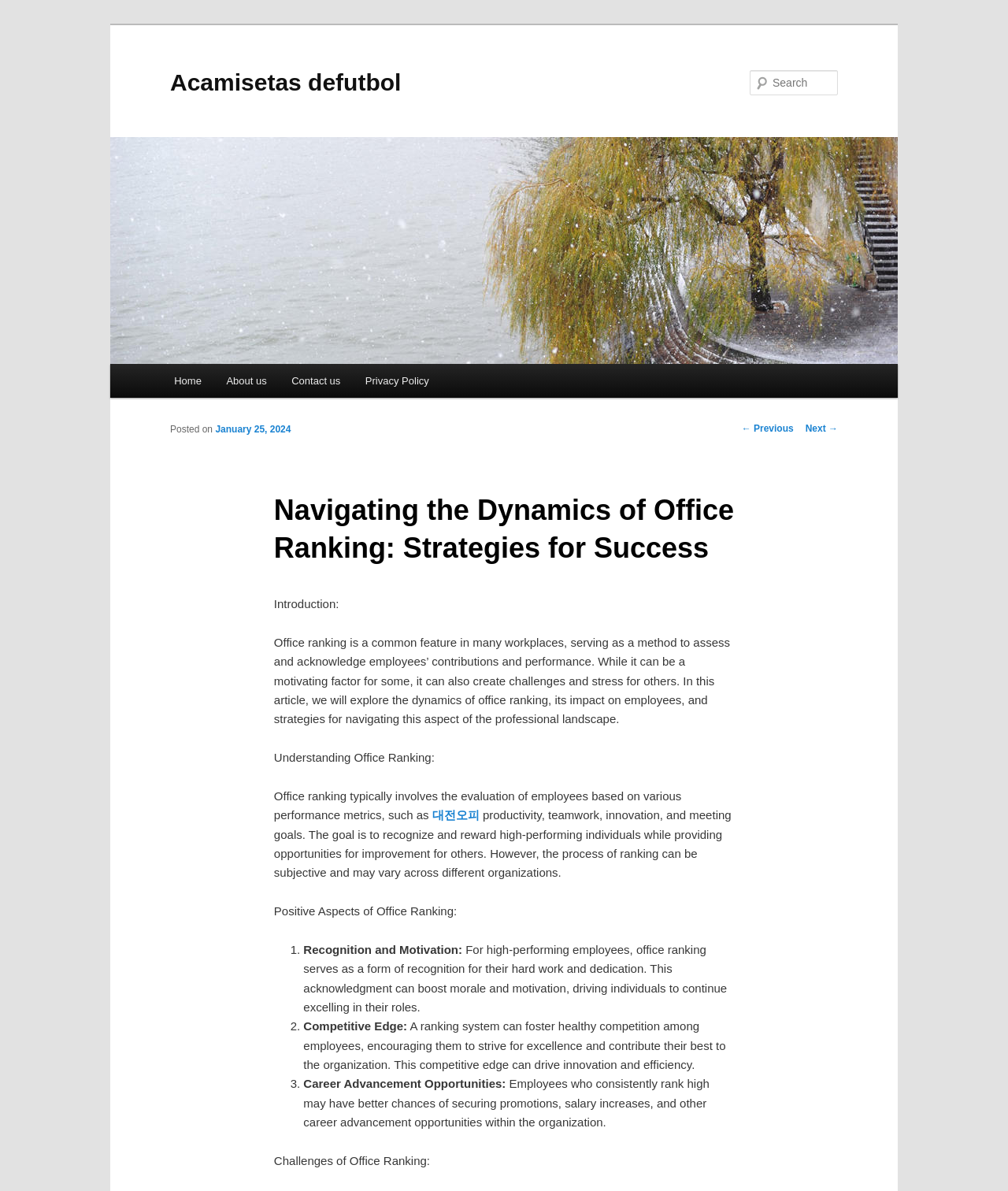Provide a thorough and detailed response to the question by examining the image: 
What is the date of the article?

I found the date of the article by looking at the link element with the text 'January 25, 2024' which is located within the HeaderAsNonLandmark element.